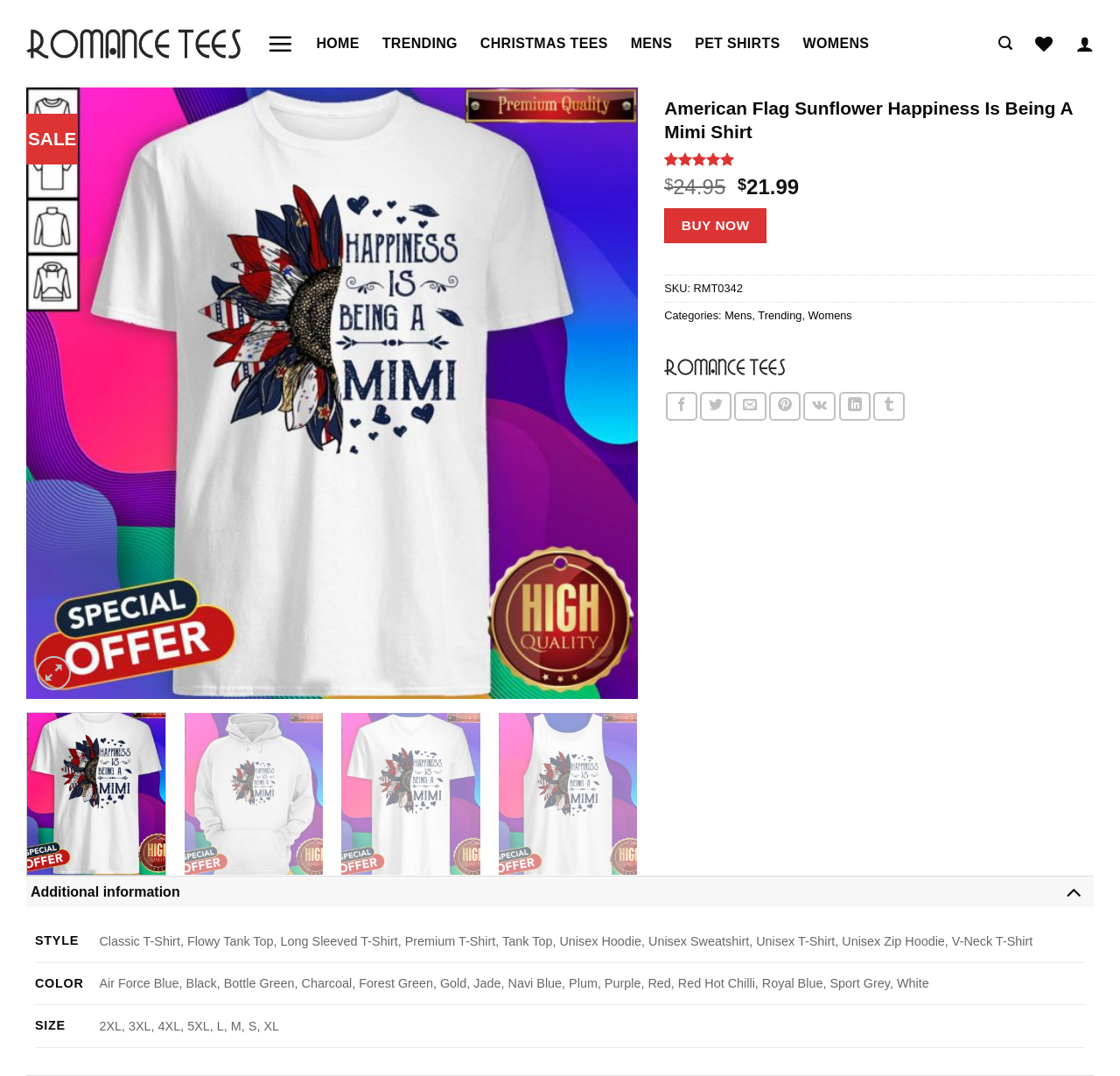Could you determine the bounding box coordinates of the clickable element to complete the instruction: "View the 'Comodo Forum' link"? Provide the coordinates as four float numbers between 0 and 1, i.e., [left, top, right, bottom].

None